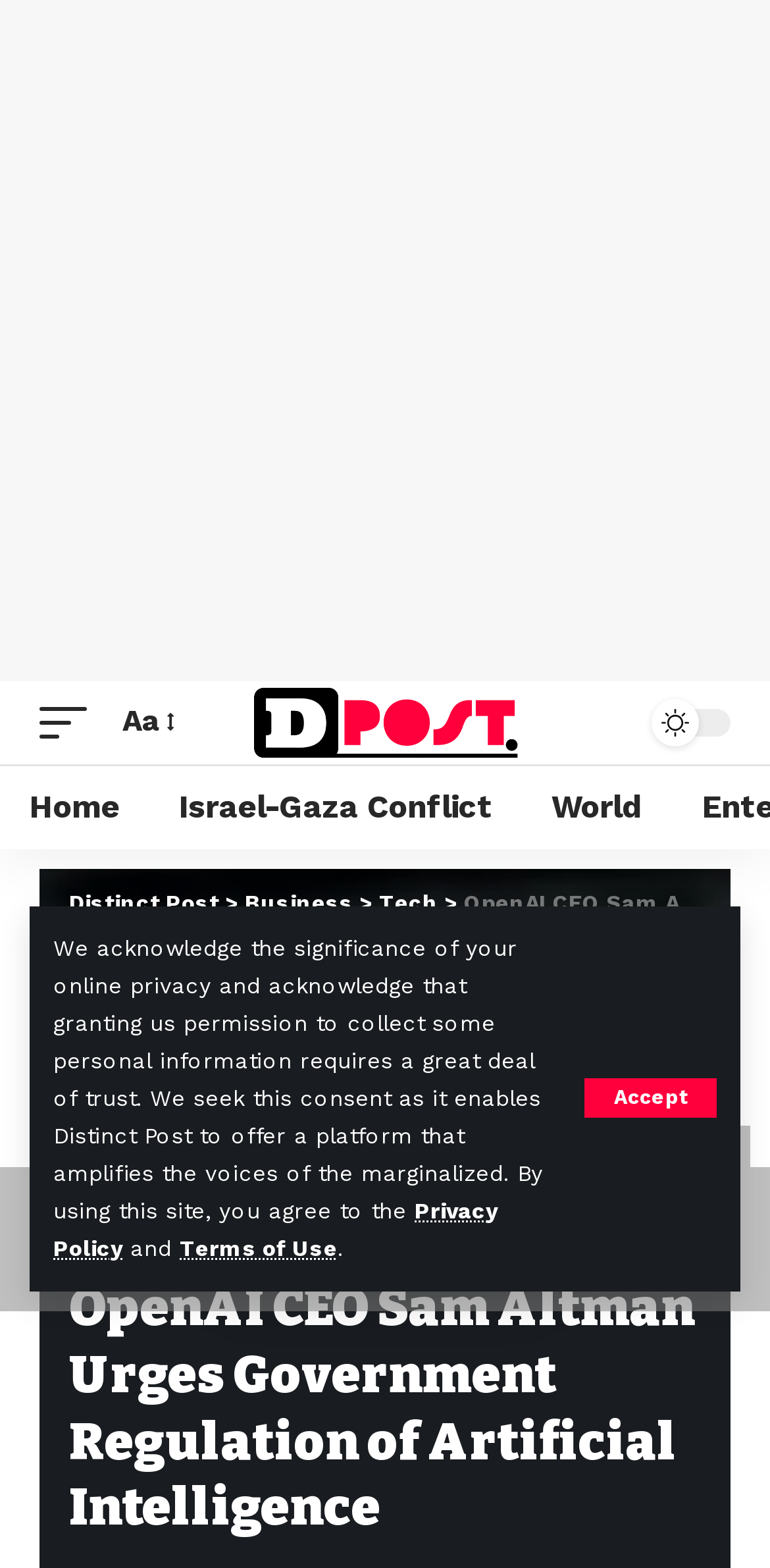How many main categories are listed in the top navigation bar?
Refer to the image and give a detailed response to the question.

I counted the number of link elements in the top navigation bar, which are 'Home', 'Israel-Gaza Conflict', 'World', and 'Tech'. These categories are likely the main sections of the website.